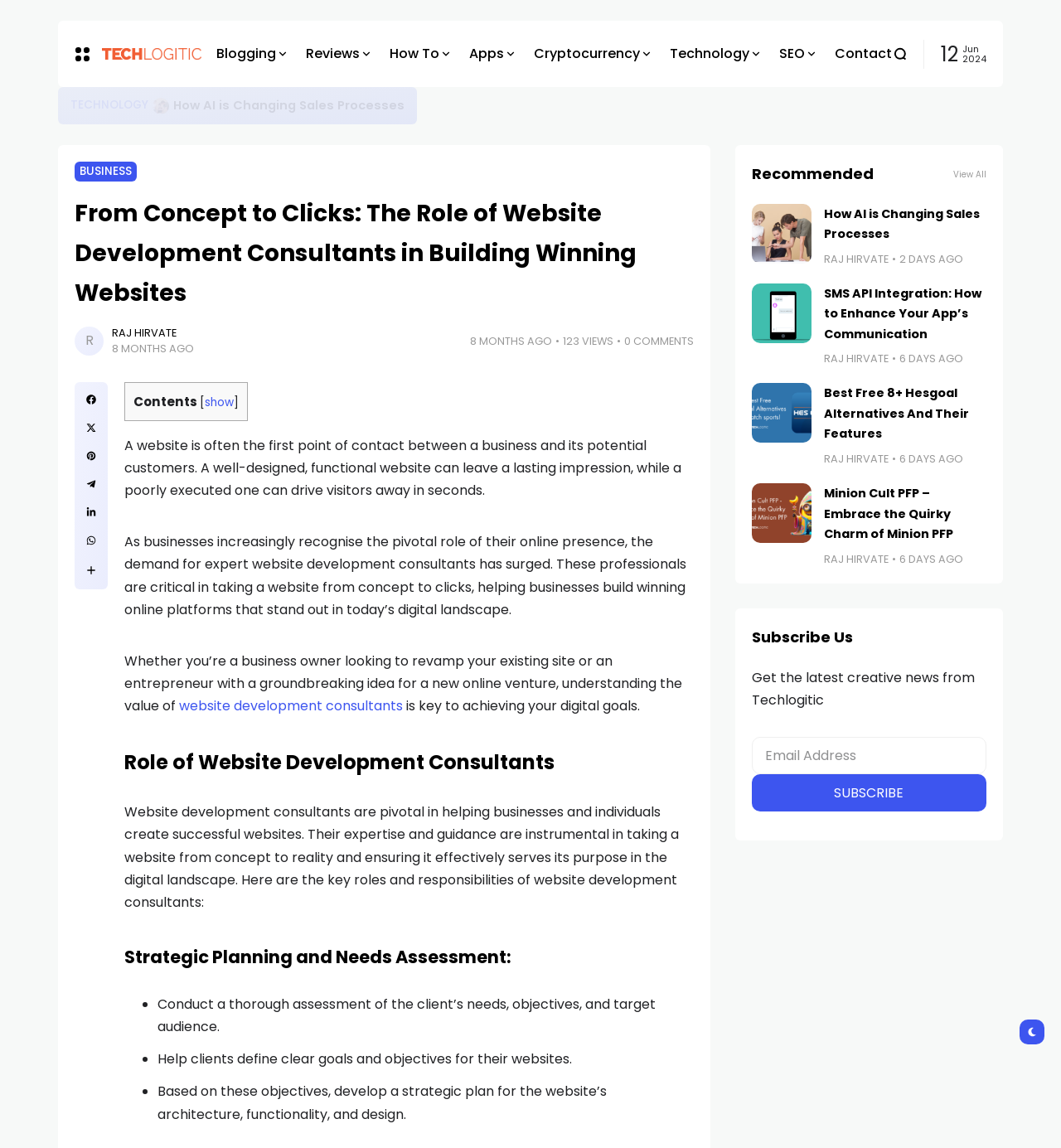Given the element description title="Techlogitic", identify the bounding box coordinates for the UI element on the webpage screenshot. The format should be (top-left x, top-left y, bottom-right x, bottom-right y), with values between 0 and 1.

[0.096, 0.042, 0.18, 0.052]